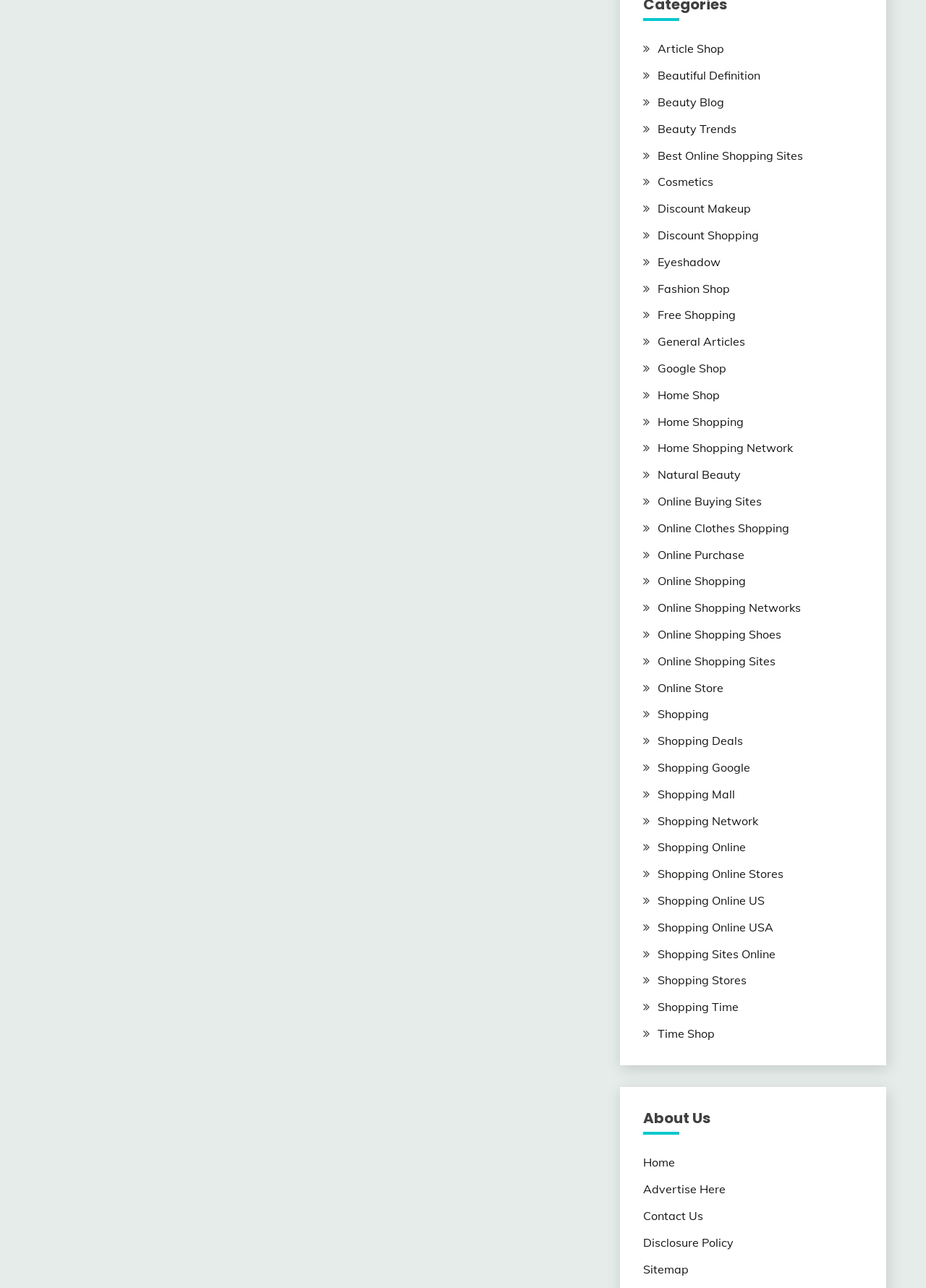Find the bounding box coordinates for the area you need to click to carry out the instruction: "Visit the 'Home' page". The coordinates should be four float numbers between 0 and 1, indicated as [left, top, right, bottom].

[0.694, 0.897, 0.729, 0.908]